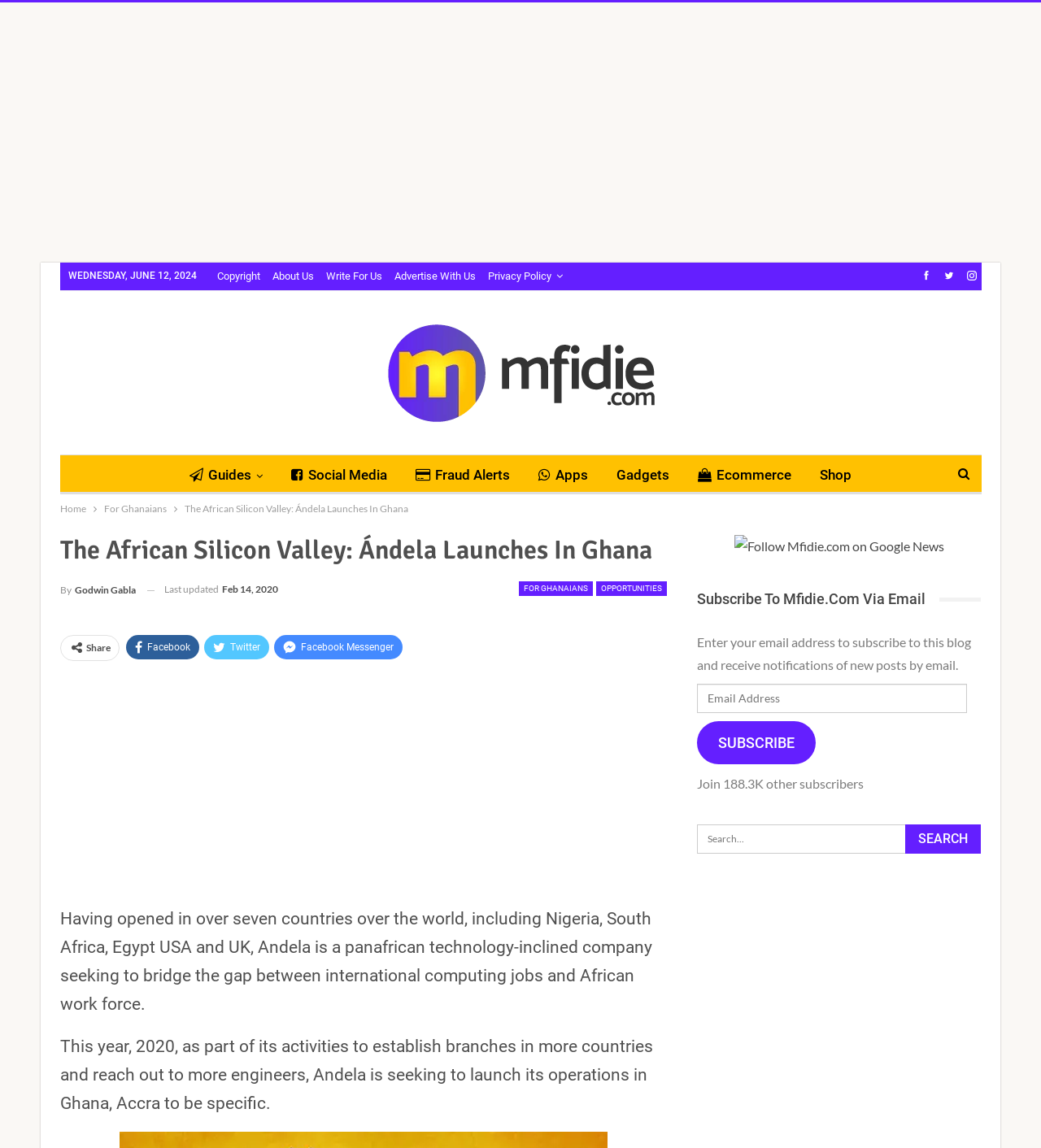Locate the bounding box coordinates of the area you need to click to fulfill this instruction: 'Click on the 'Write For Us' link'. The coordinates must be in the form of four float numbers ranging from 0 to 1: [left, top, right, bottom].

[0.313, 0.235, 0.367, 0.246]